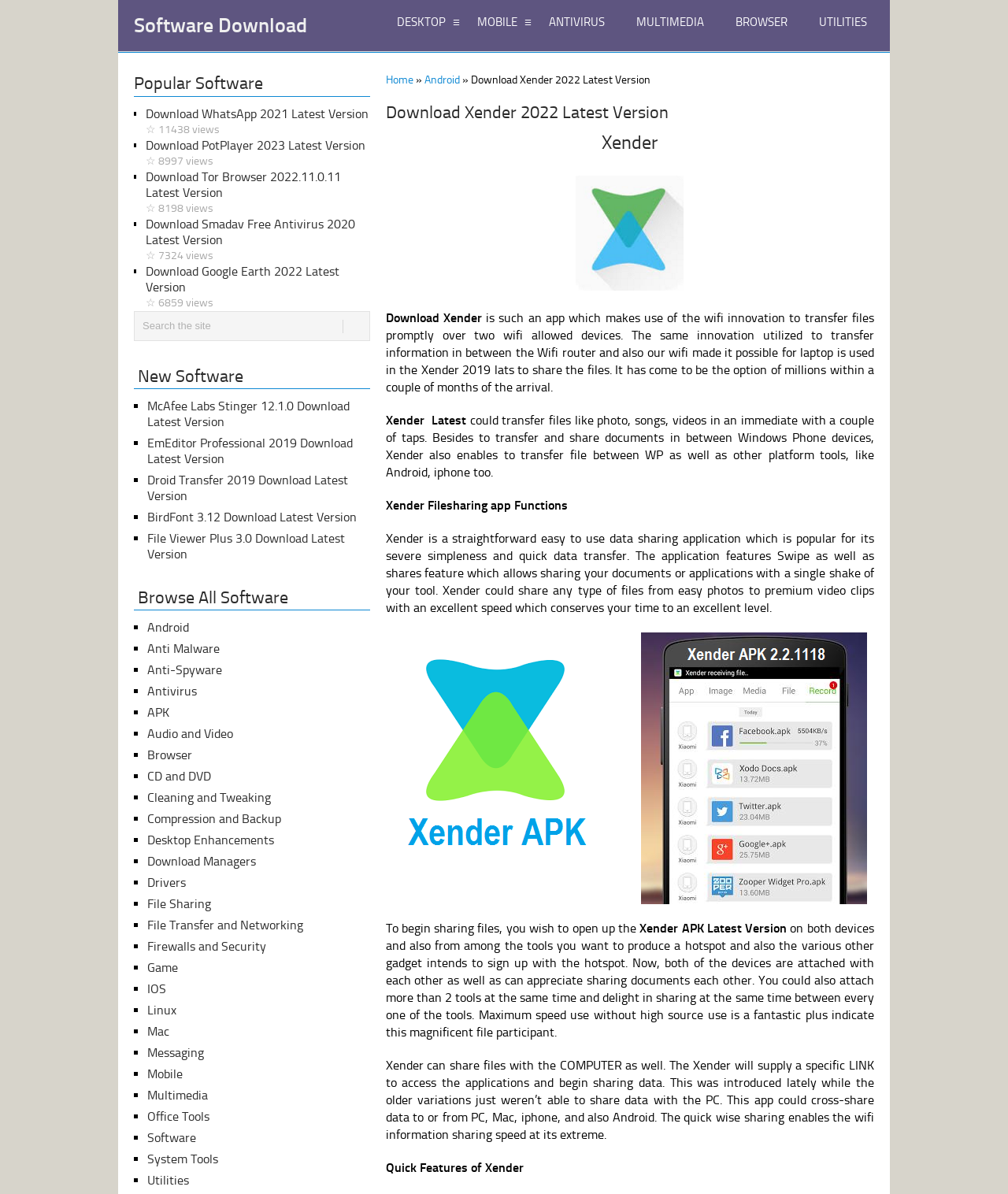Please identify the bounding box coordinates of the element's region that should be clicked to execute the following instruction: "Click on Android". The bounding box coordinates must be four float numbers between 0 and 1, i.e., [left, top, right, bottom].

[0.146, 0.519, 0.188, 0.532]